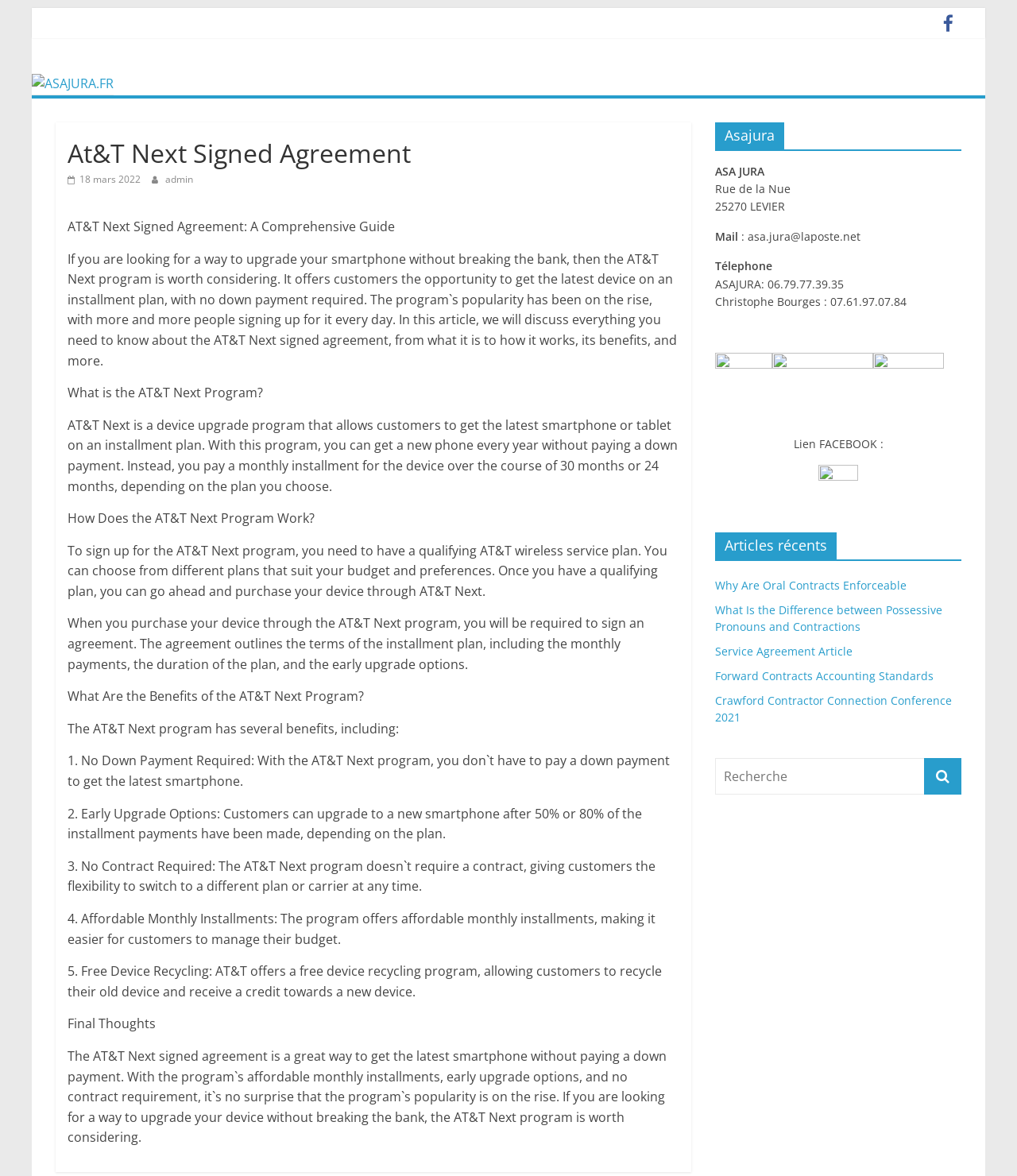What is the name of the program discussed in the article?
Carefully analyze the image and provide a thorough answer to the question.

The article discusses the AT&T Next program, which is a device upgrade program that allows customers to get the latest smartphone or tablet on an installment plan. The program is described in detail, including its benefits and how it works.